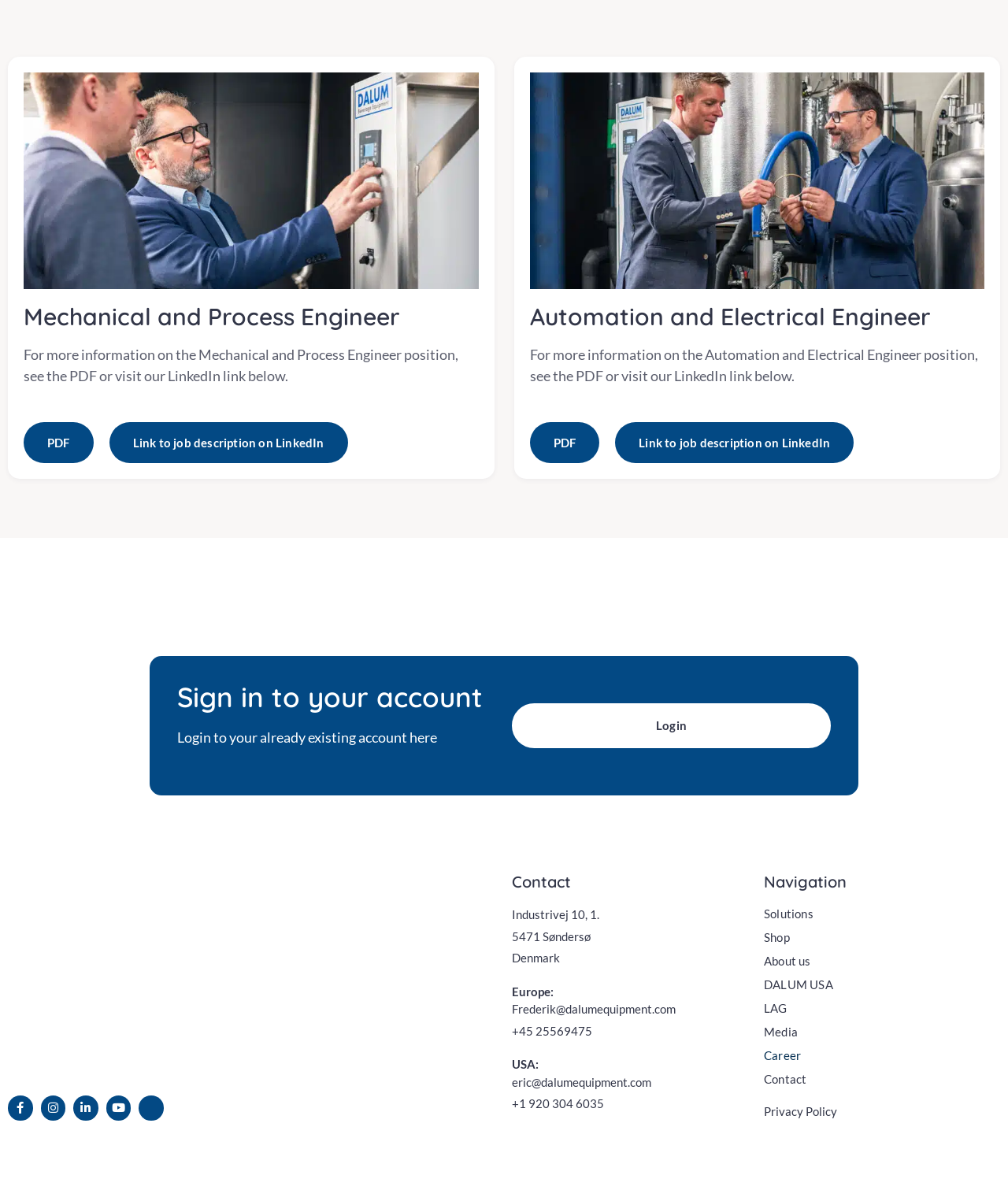What are the two job positions mentioned?
Please provide a comprehensive answer based on the information in the image.

The webpage mentions two job positions, 'Mechanical and Process Engineer' and 'Automation and Electrical Engineer', with links to their respective job descriptions on LinkedIn and PDF files.